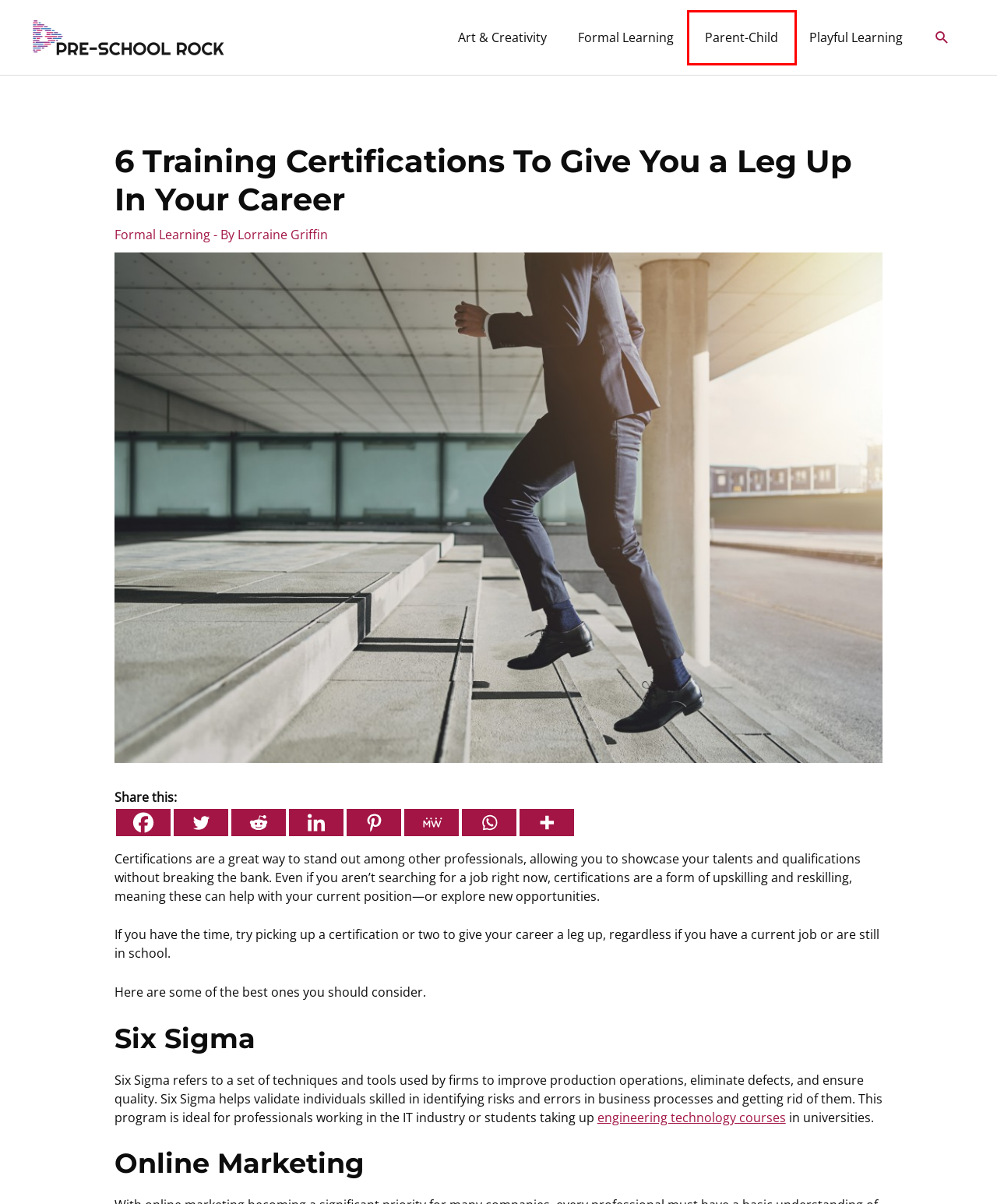You have a screenshot of a webpage with a red bounding box around a UI element. Determine which webpage description best matches the new webpage that results from clicking the element in the bounding box. Here are the candidates:
A. Formal Learning Archives - Pre-School Rock
B. A Quick Overview of Studying Womens Health - Pre-School Rock
C. Pre-School Rock: Playful Learning & Formal Education
D. Parent-Child Archives - Pre-School Rock
E. Southwestern Oklahoma State University | SWOSU
F. Playful Learning Archives - Pre-School Rock
G. Home Archives - Pre-School Rock
H. Art & Creativity Archives - Pre-School Rock

D